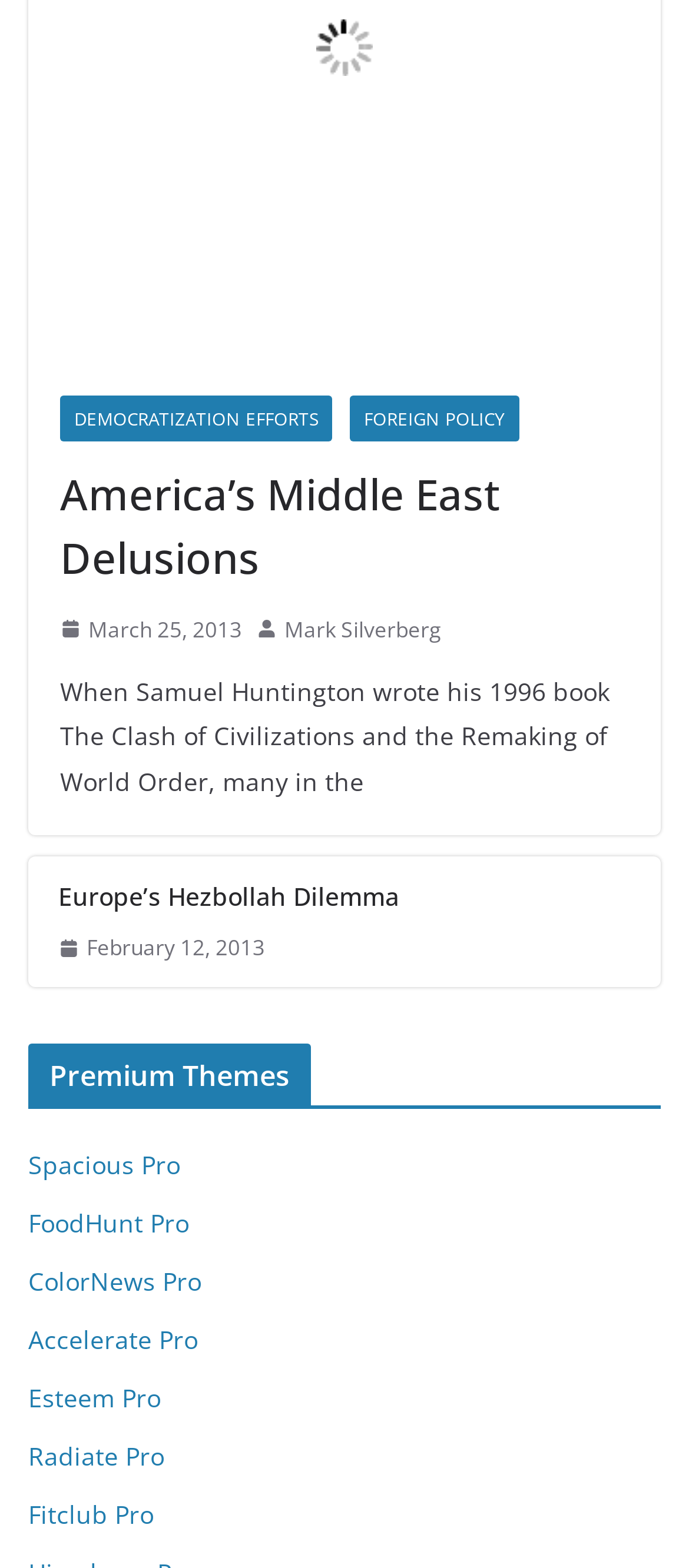Locate the UI element described by Europe’s Hezbollah Dilemma in the provided webpage screenshot. Return the bounding box coordinates in the format (top-left x, top-left y, bottom-right x, bottom-right y), ensuring all values are between 0 and 1.

[0.085, 0.559, 0.918, 0.583]